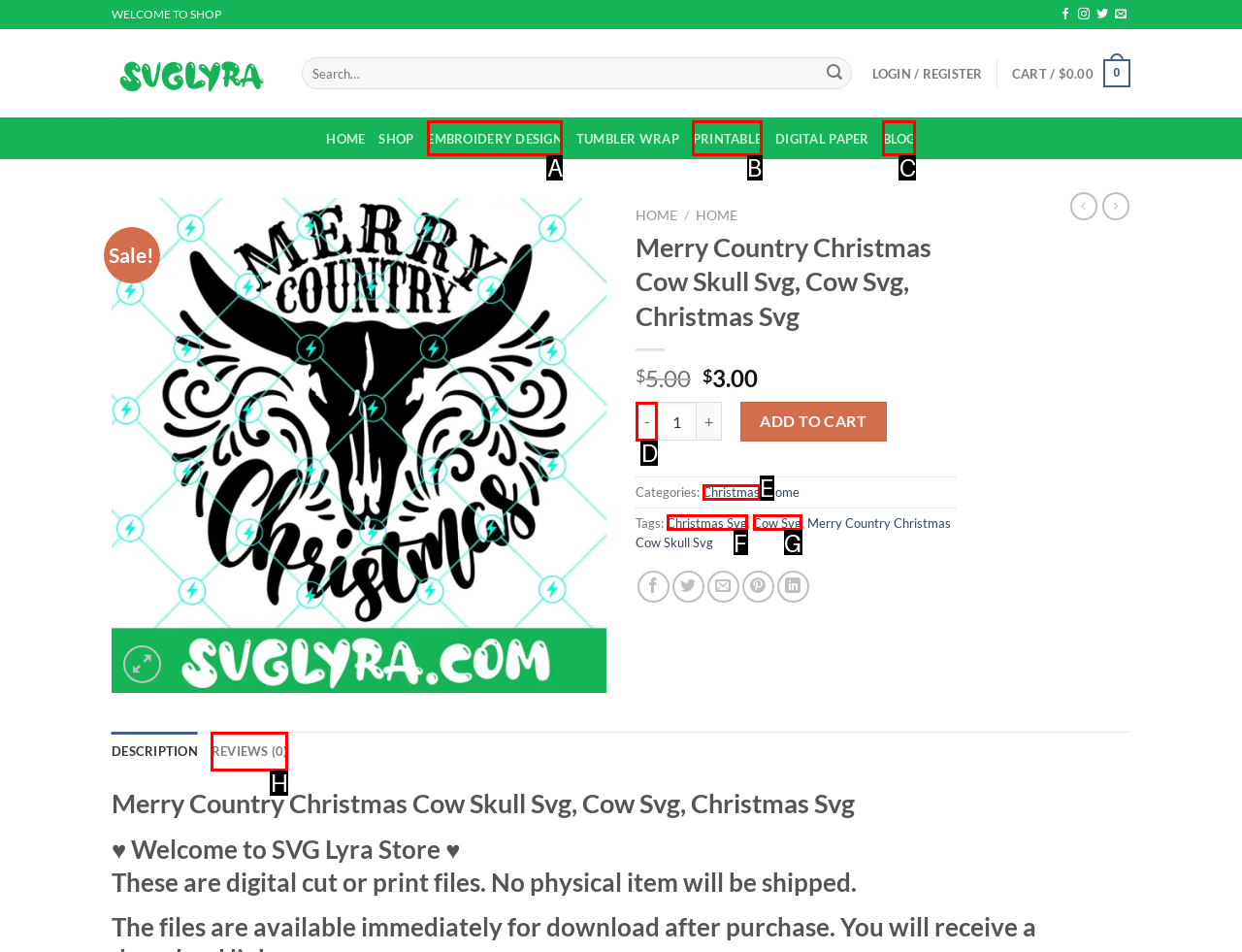Based on the element description: Embroidery Design, choose the best matching option. Provide the letter of the option directly.

A